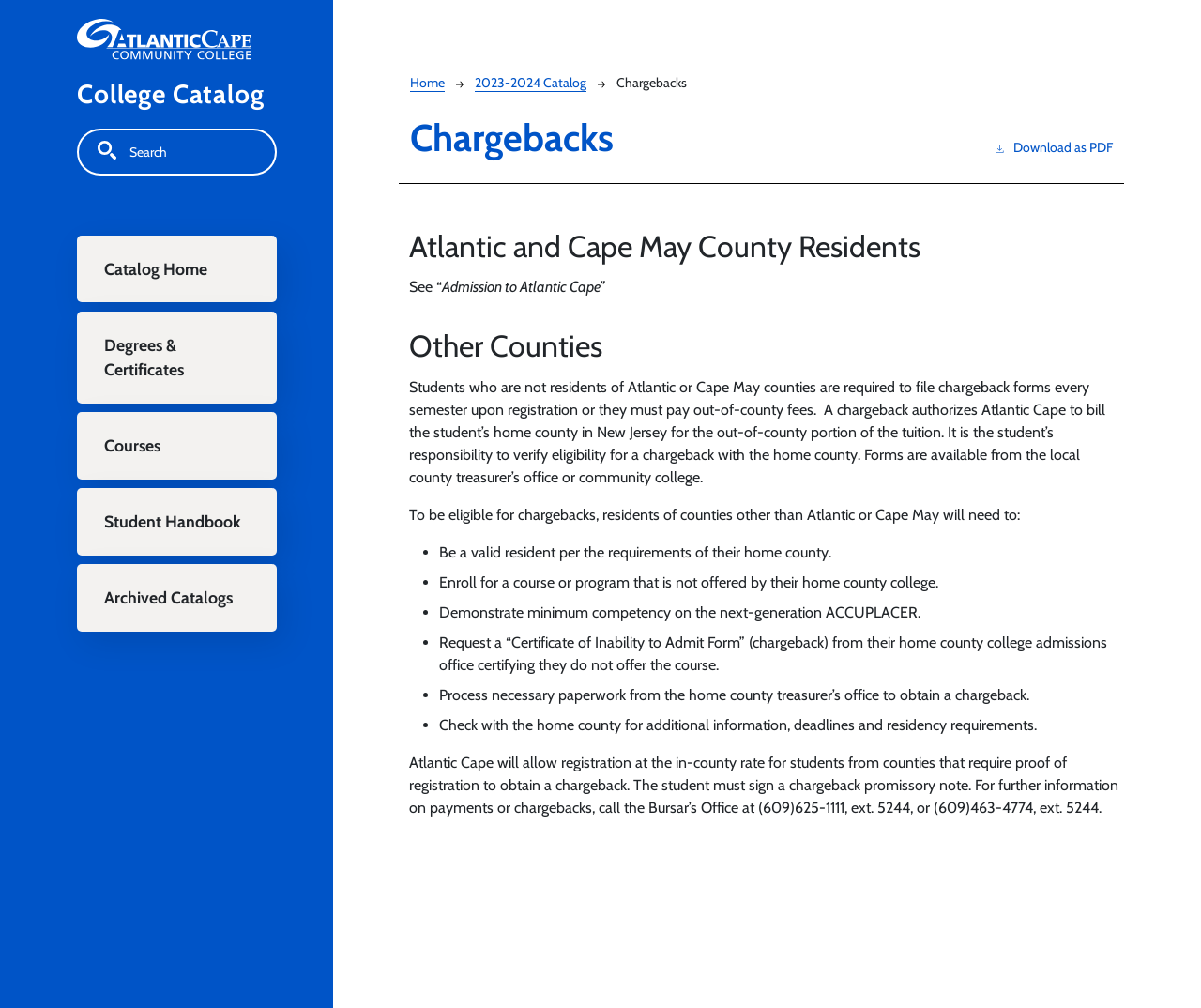What is the contact number for the Bursar’s Office?
Respond to the question with a single word or phrase according to the image.

(609)625-1111, ext. 5244